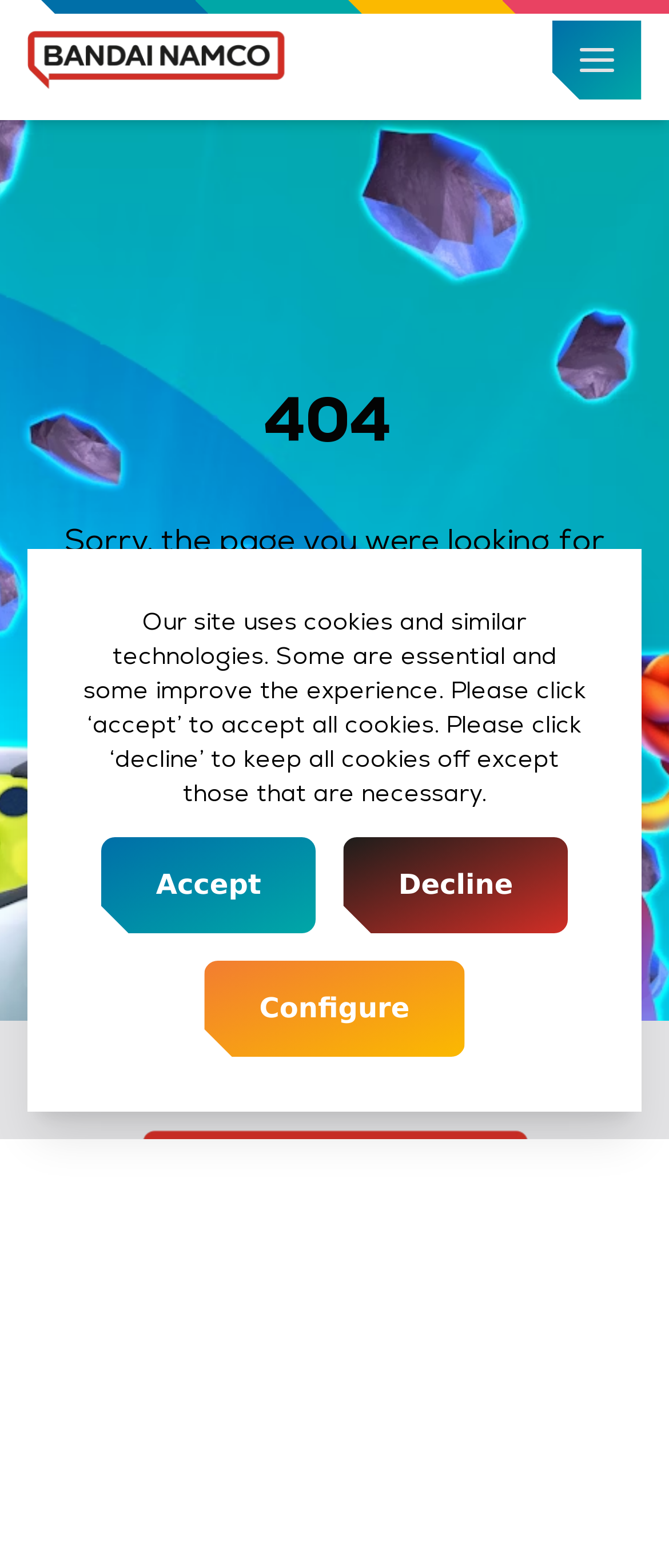Please identify the bounding box coordinates of the area that needs to be clicked to fulfill the following instruction: "View games."

[0.423, 0.926, 0.577, 0.953]